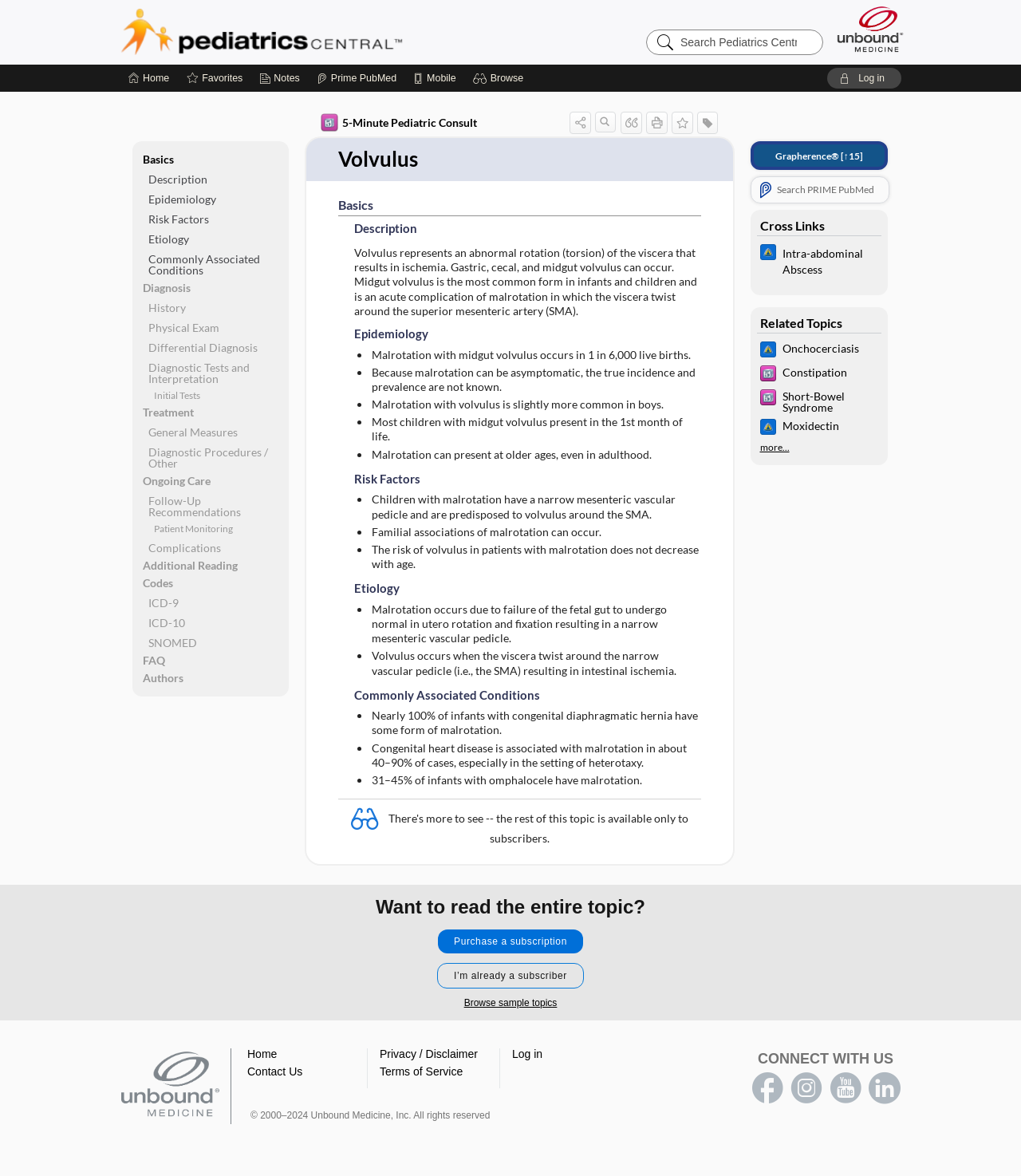Given the element description: "aria-label="Favorite Star" title="Favorite"", predict the bounding box coordinates of the UI element it refers to, using four float numbers between 0 and 1, i.e., [left, top, right, bottom].

[0.657, 0.095, 0.679, 0.112]